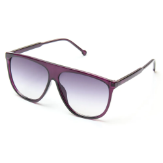Who can wear these sunglasses?
Using the details shown in the screenshot, provide a comprehensive answer to the question.

The caption explicitly states that these sunglasses are perfect for both men and women, implying that they are unisex and can be worn by anyone regardless of gender.